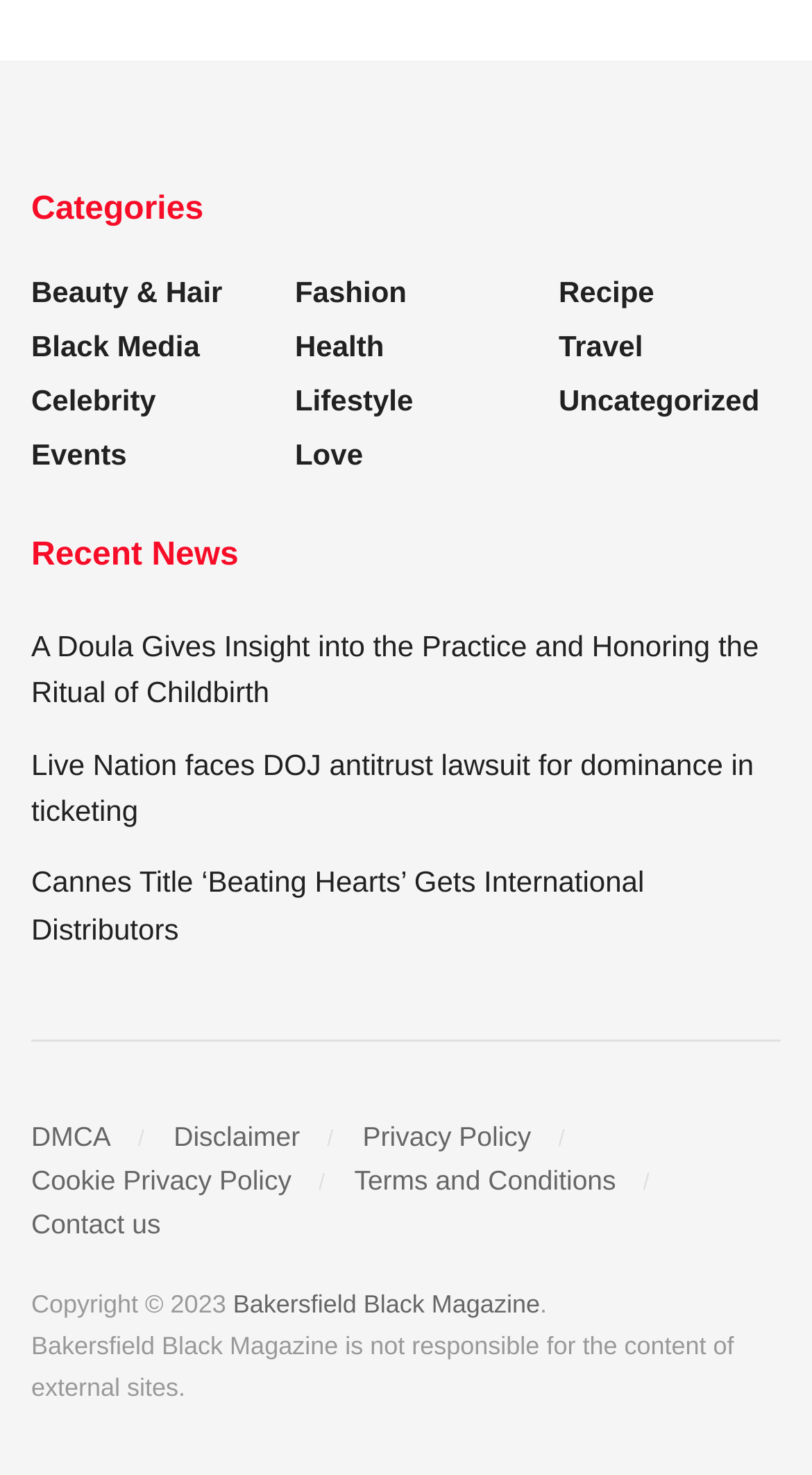What is the title of the latest news article?
Provide an in-depth and detailed answer to the question.

I looked at the links under the 'Recent News' heading and found the first one, which is 'A Doula Gives Insight into the Practice and Honoring the Ritual of Childbirth'.